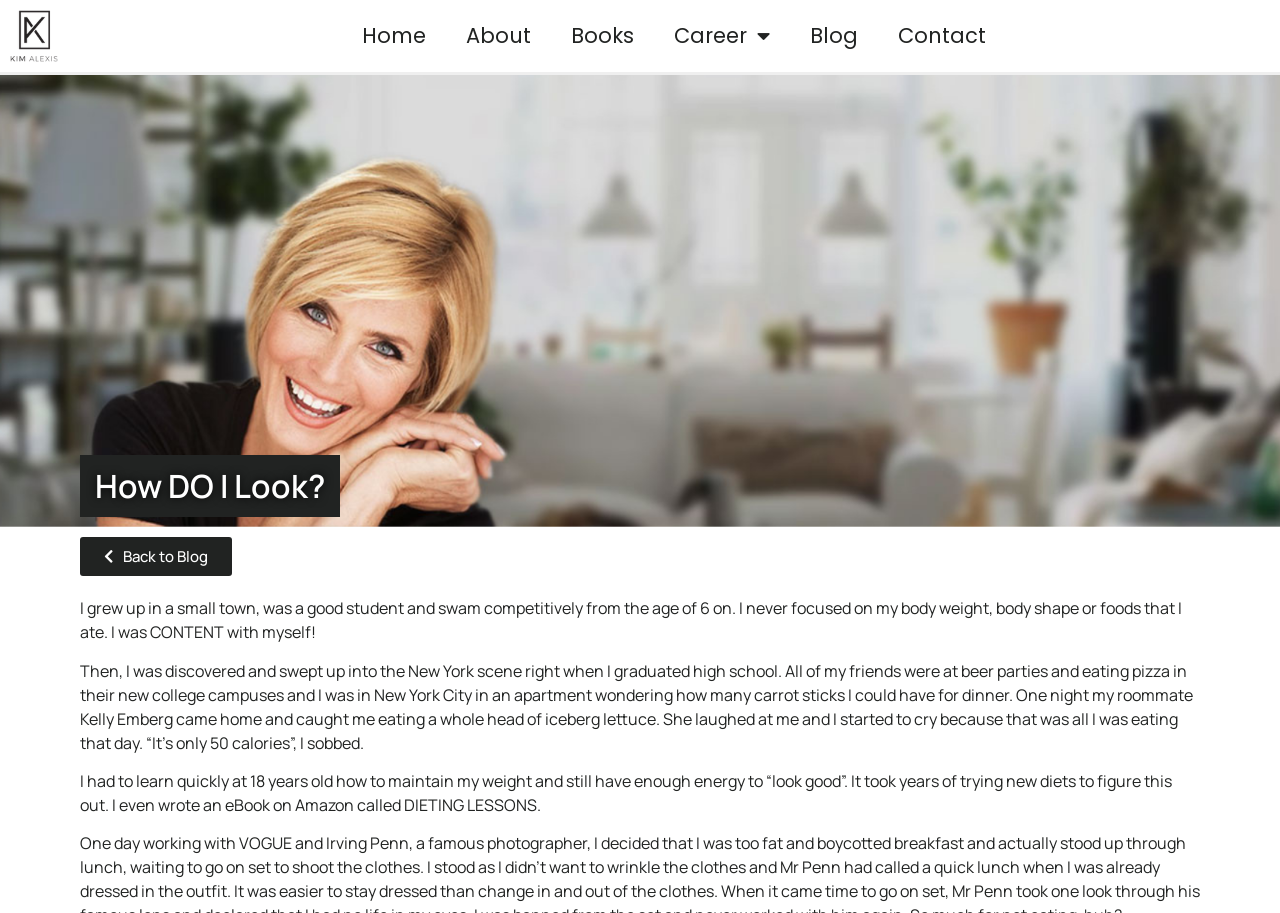Identify the bounding box coordinates of the area you need to click to perform the following instruction: "Click the Kim Alexis logo".

[0.008, 0.011, 0.046, 0.068]